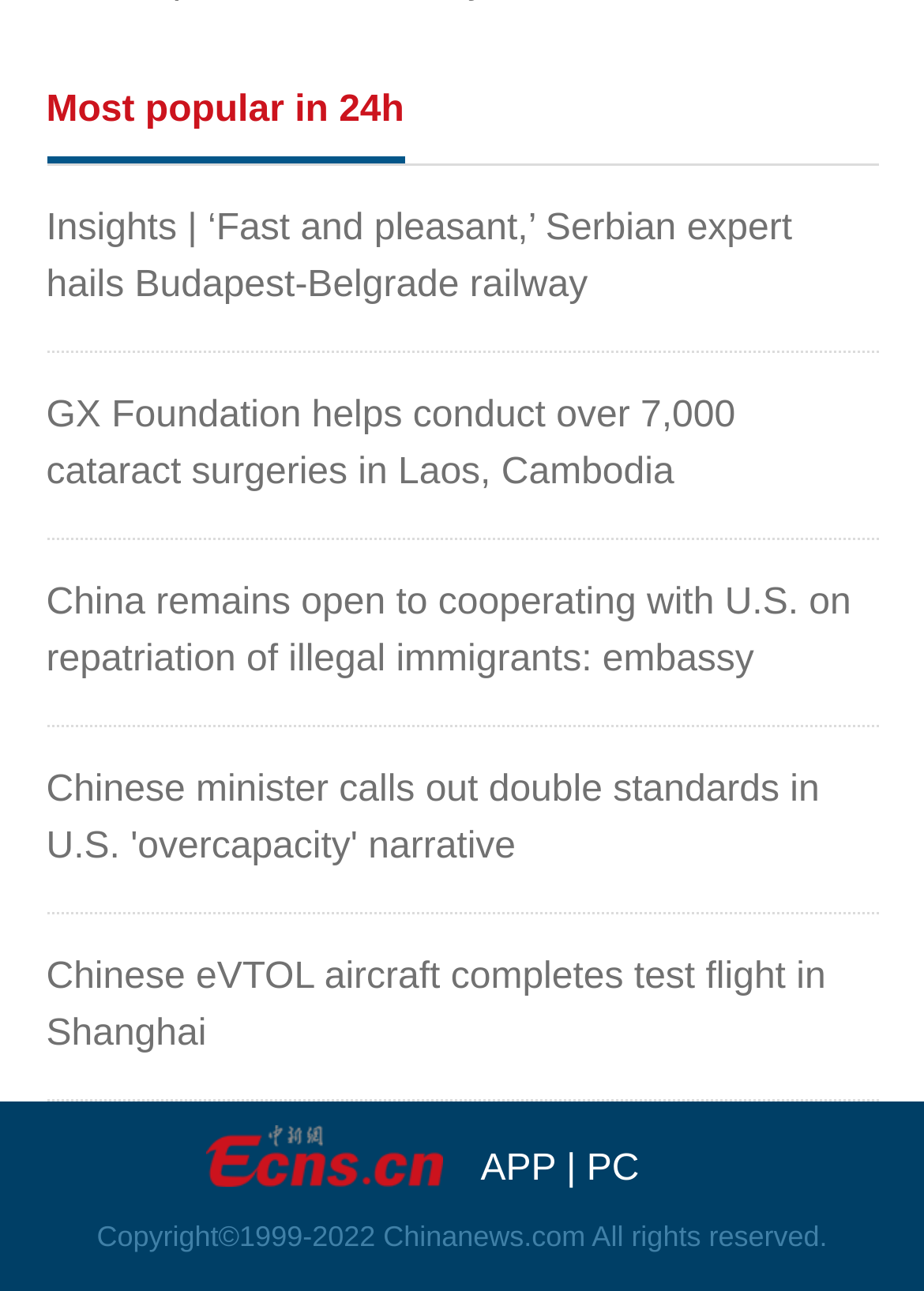How many news articles are listed on the page?
Please respond to the question with as much detail as possible.

The webpage lists five news articles with links, including 'Insights | ‘Fast and pleasant,’ Serbian expert hails Budapest-Belgrade railway', 'GX Foundation helps conduct over 7,000 cataract surgeries in Laos, Cambodia', and three others.